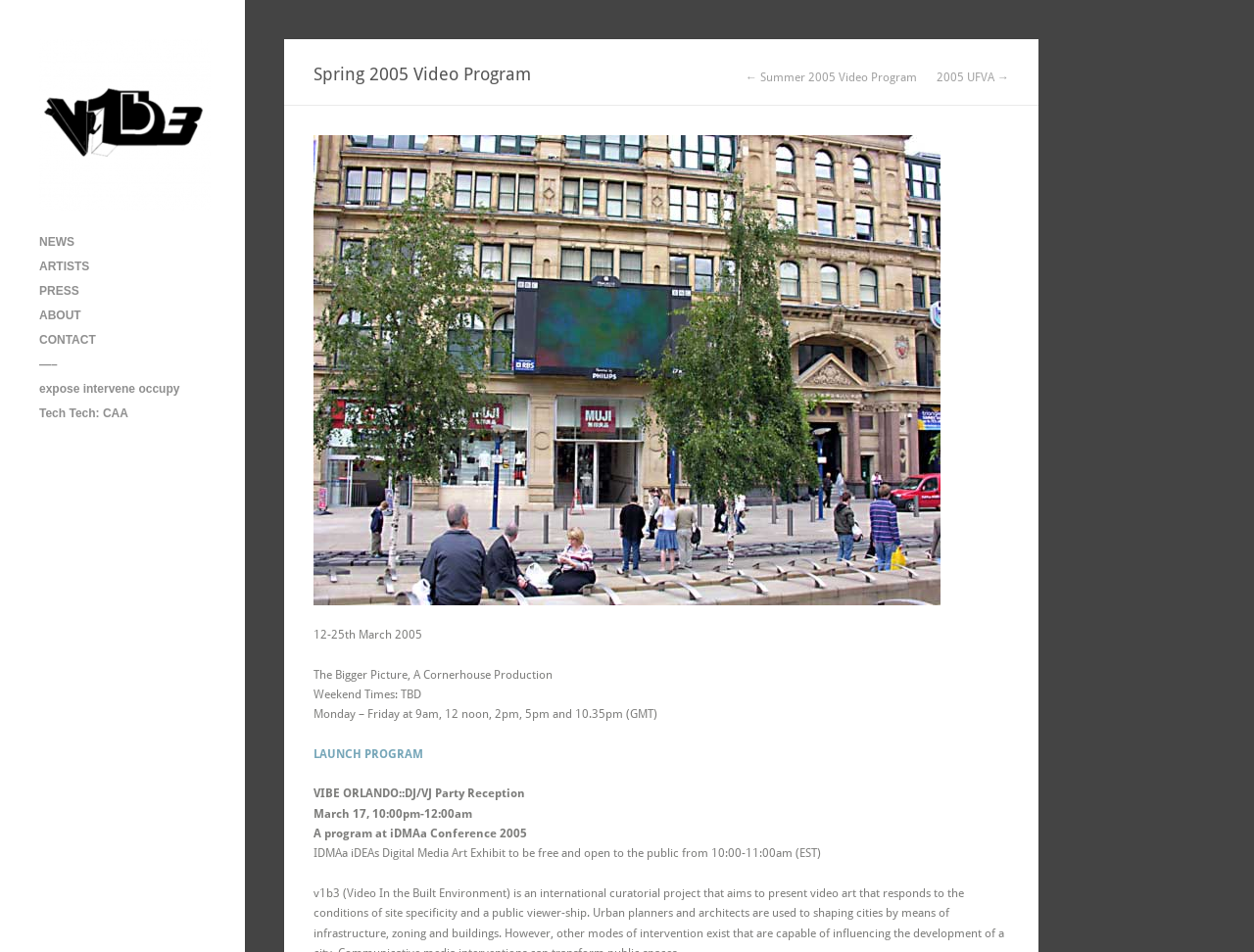Using the given description, provide the bounding box coordinates formatted as (top-left x, top-left y, bottom-right x, bottom-right y), with all values being floating point numbers between 0 and 1. Description: ← Summer 2005 Video Program

[0.595, 0.075, 0.731, 0.088]